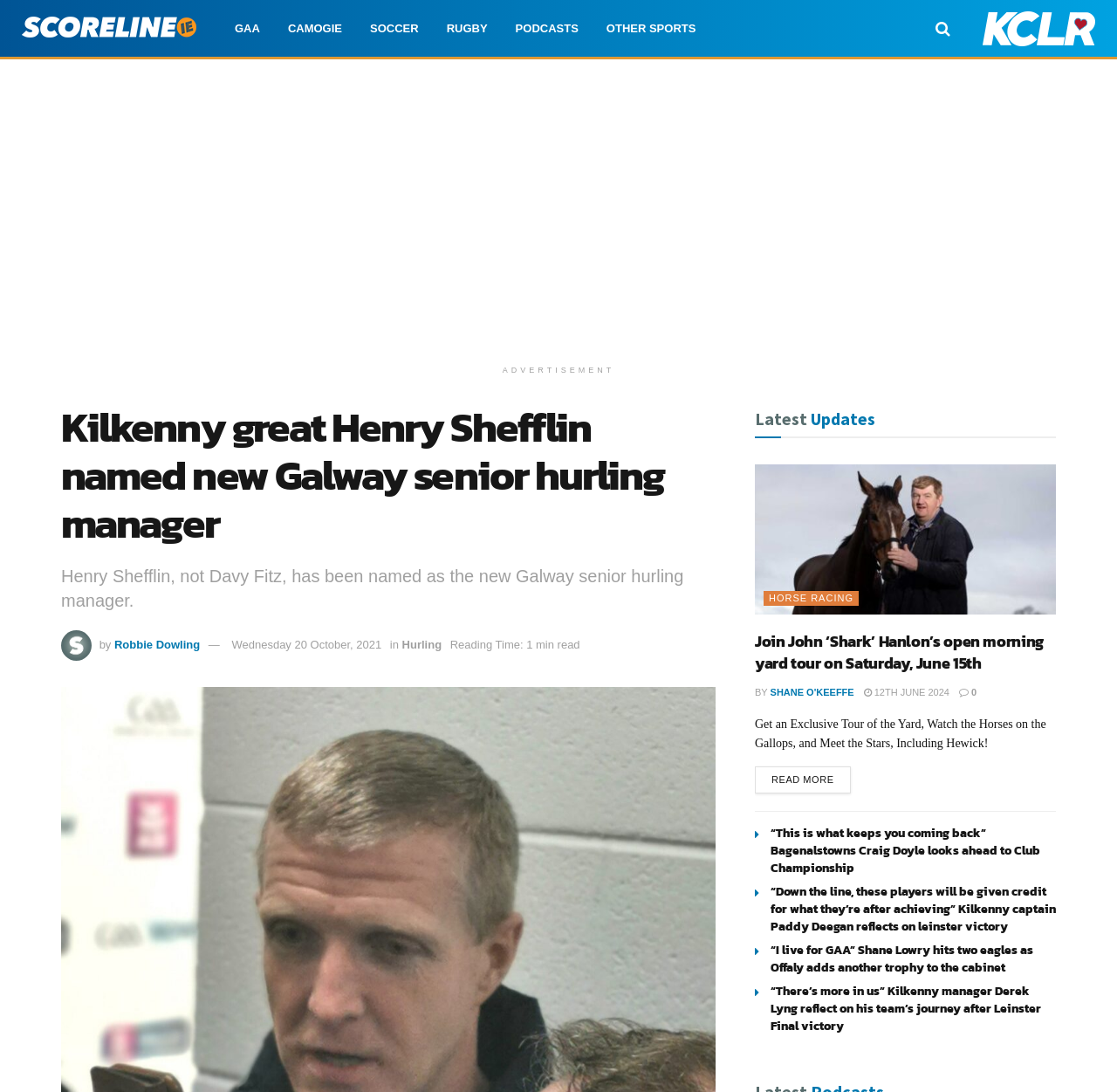Can you show the bounding box coordinates of the region to click on to complete the task described in the instruction: "Click on the link to read about Kilkenny captain Paddy Deegan"?

[0.69, 0.808, 0.945, 0.857]